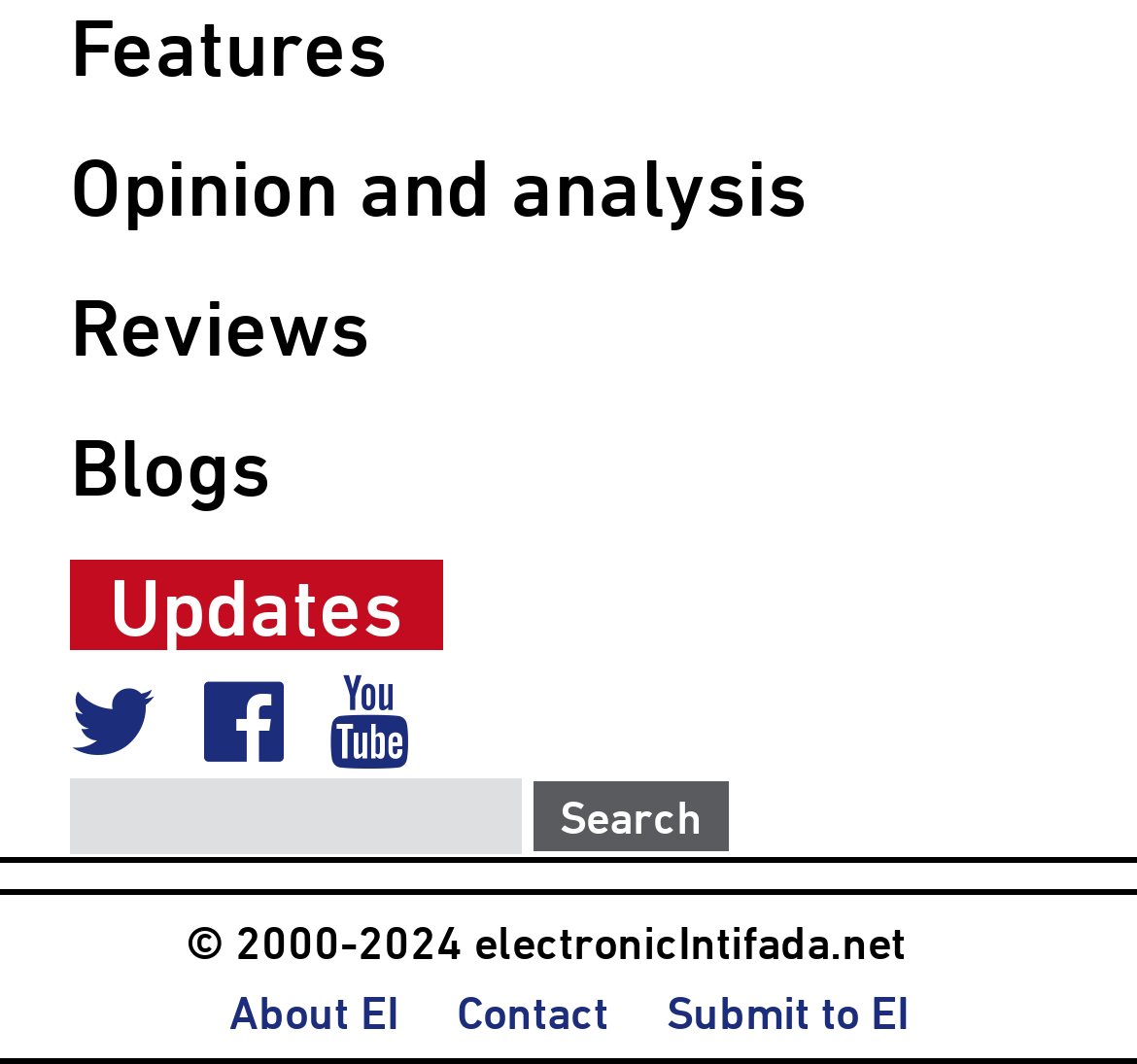Given the element description Facebook, identify the bounding box coordinates for the UI element on the webpage screenshot. The format should be (top-left x, top-left y, bottom-right x, bottom-right y), with values between 0 and 1.

[0.179, 0.674, 0.249, 0.721]